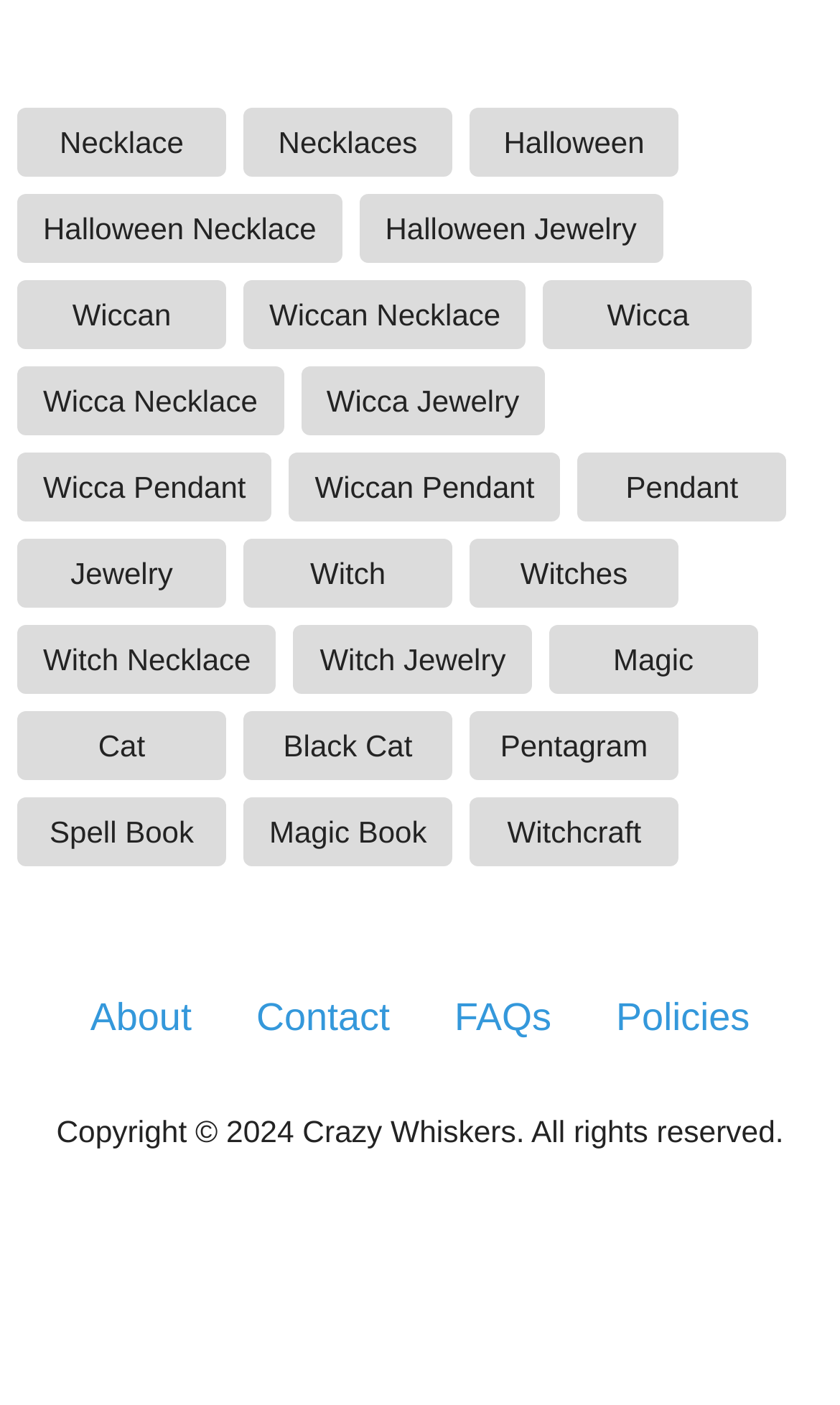Determine the bounding box coordinates of the clickable element to achieve the following action: 'Click on Necklace'. Provide the coordinates as four float values between 0 and 1, formatted as [left, top, right, bottom].

[0.021, 0.076, 0.269, 0.125]